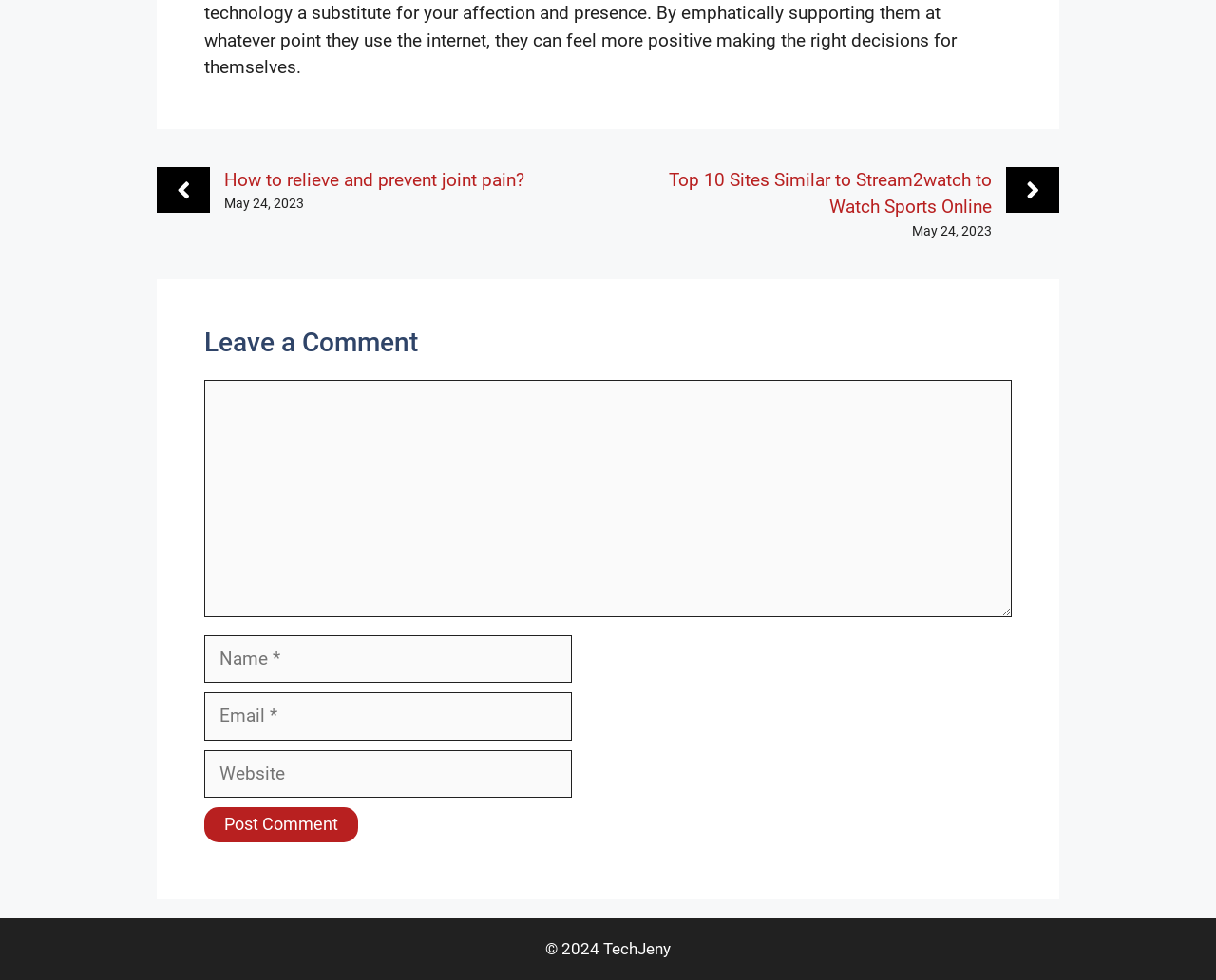Provide the bounding box coordinates of the section that needs to be clicked to accomplish the following instruction: "Click on the link to learn about relieving and preventing joint pain."

[0.185, 0.172, 0.431, 0.195]